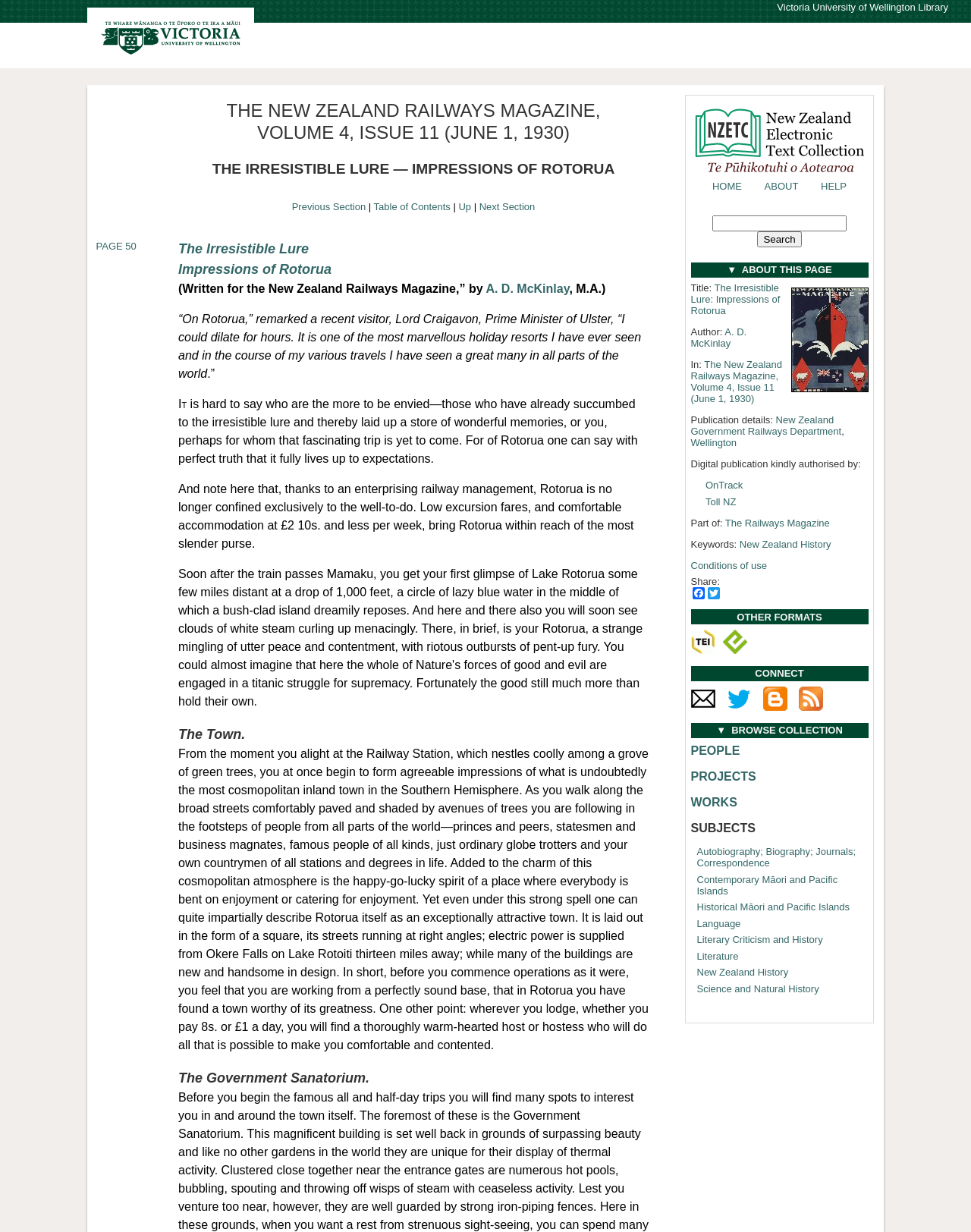Who is the author of the article?
Give a one-word or short phrase answer based on the image.

A. D. McKinlay